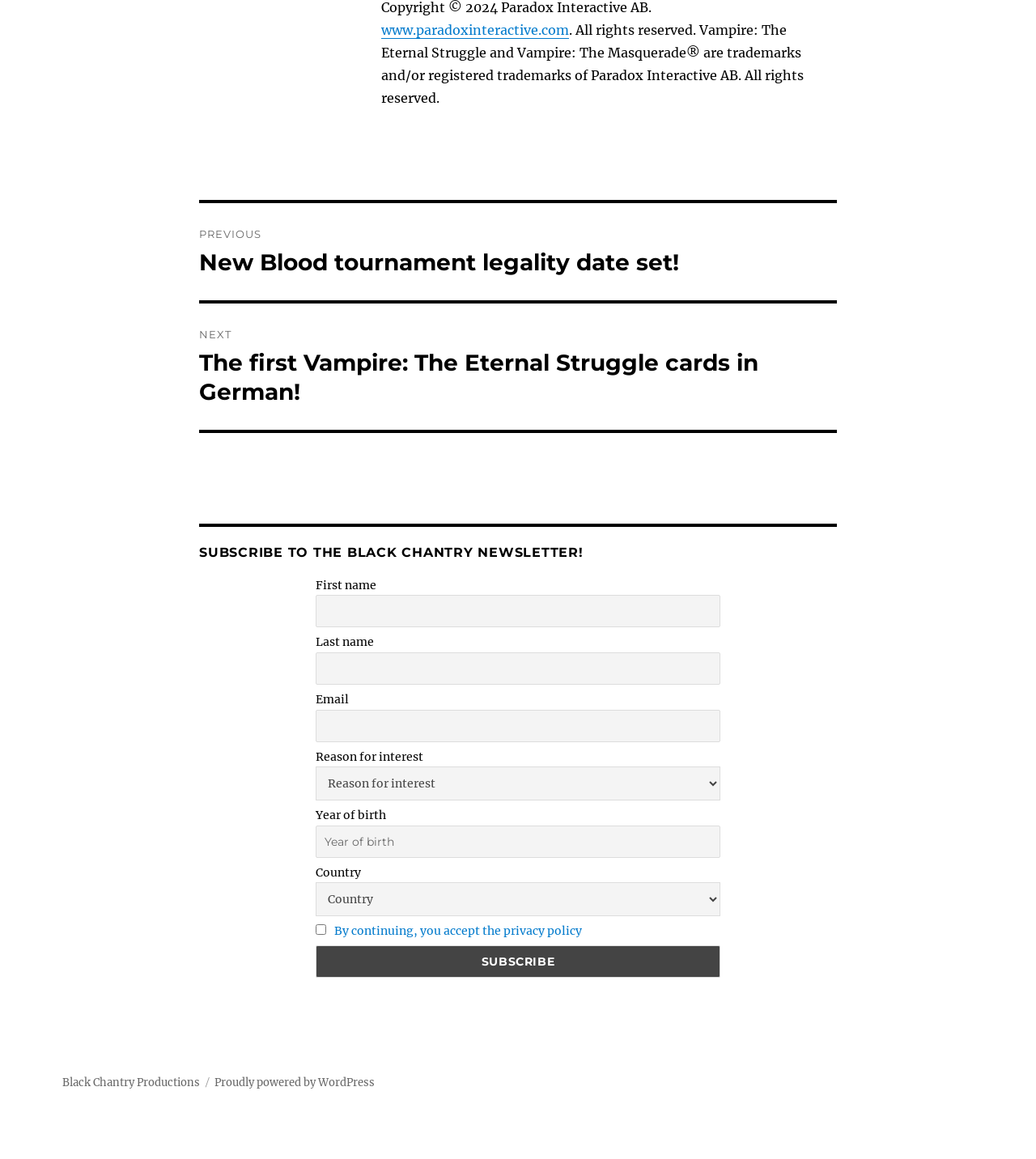Respond to the following query with just one word or a short phrase: 
What is the company name mentioned in the footer?

Black Chantry Productions